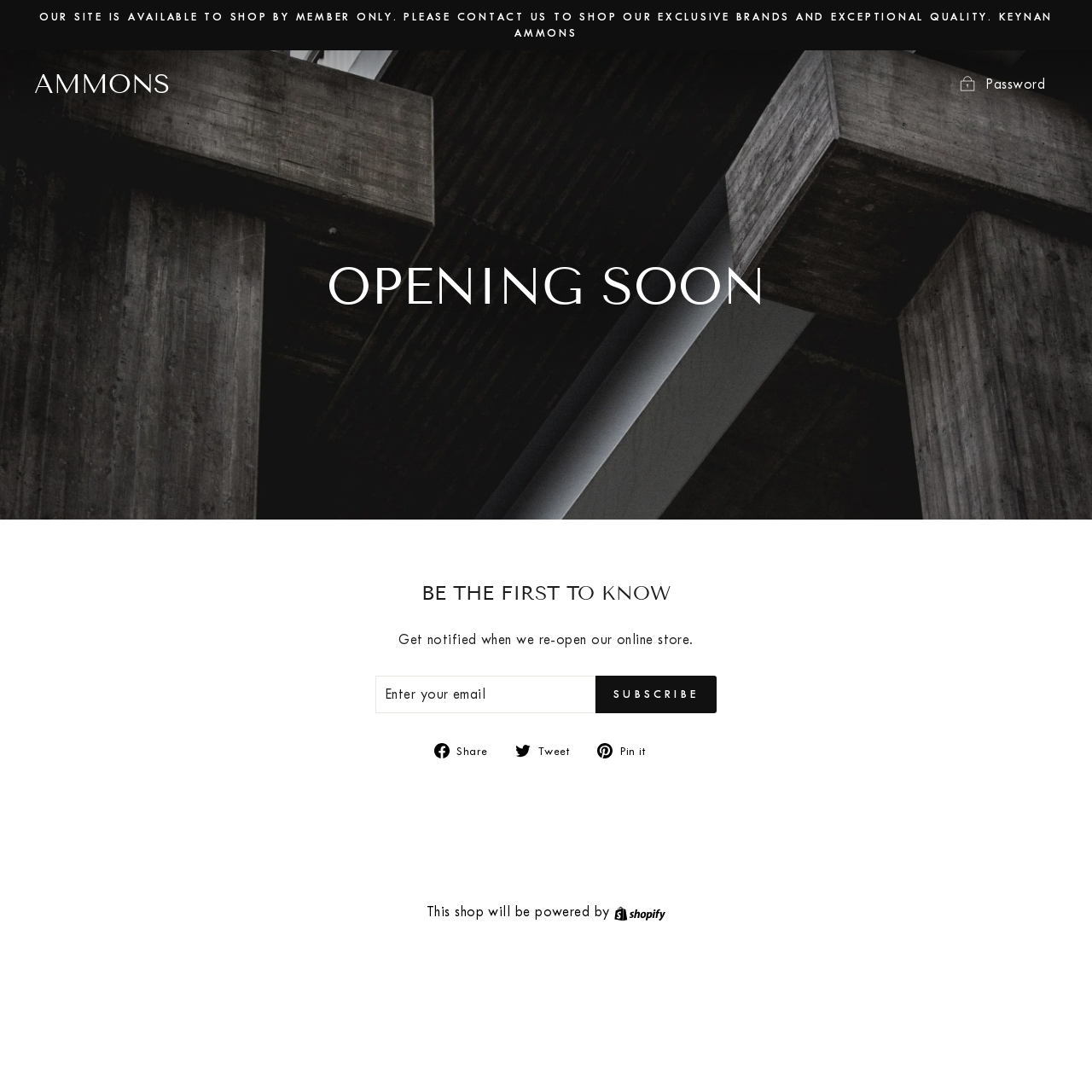Create an in-depth description of the webpage, covering main sections.

The webpage is for Ammons Design & Home Decor, a store that offers a unique collection of new and pre-owned furnishings, home décor, art, and accessories at affordable prices. 

At the top of the page, there is a "Skip to content" link, followed by a main section that takes up most of the page. Within this section, there is a prominent message stating that the site is only available to shop by member only and invites users to contact them to shop their exclusive brands and exceptional quality.

Below this message, there is a heading with the store's name "AMMONS" and a link to a password-protected area. To the right of these elements, there is a large image that spans the width of the page. 

Underneath the image, there is a table layout with a heading that reads "OPENING SOON". Below this, there is a section that encourages users to be the first to know when the online store re-opens. This section includes a text field to enter an email address and a "SUBSCRIBE" button. 

To the right of the email subscription section, there are three social media links to share the page on Facebook, Twitter, and Pinterest. 

At the bottom of the page, there is a footer section that contains a message stating that the shop will be powered by Shopify.